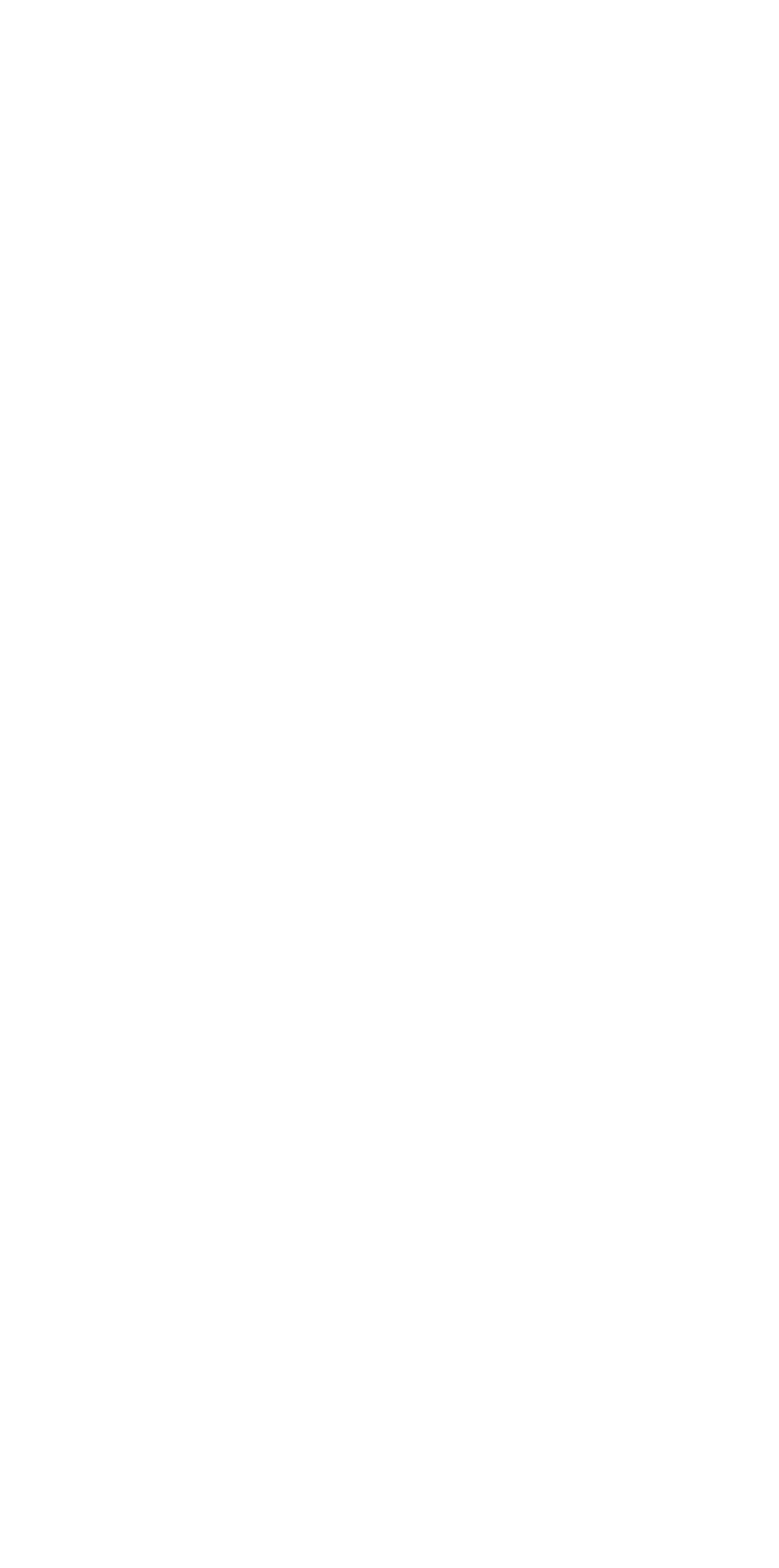Please determine the headline of the webpage and provide its content.

Inbound Demand Generation vs. Outbound Account Based Marketing Methodologies